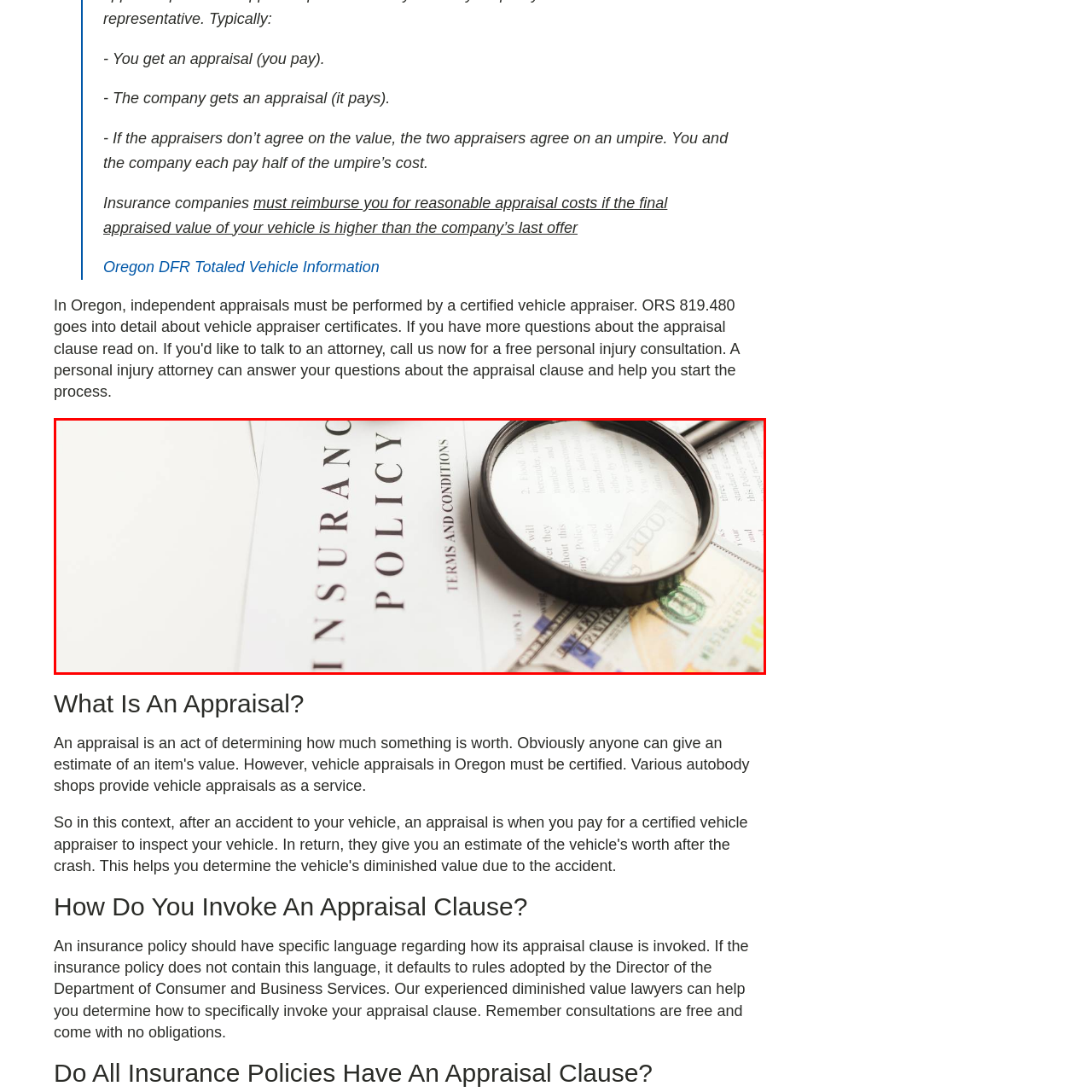Inspect the area within the red bounding box and elaborate on the following question with a detailed answer using the image as your reference: What is partially visible beneath the policy?

The image shows that beneath the insurance policy document, there are partially visible objects that resemble currency notes, indicating the financial aspect related to the insurance coverage.